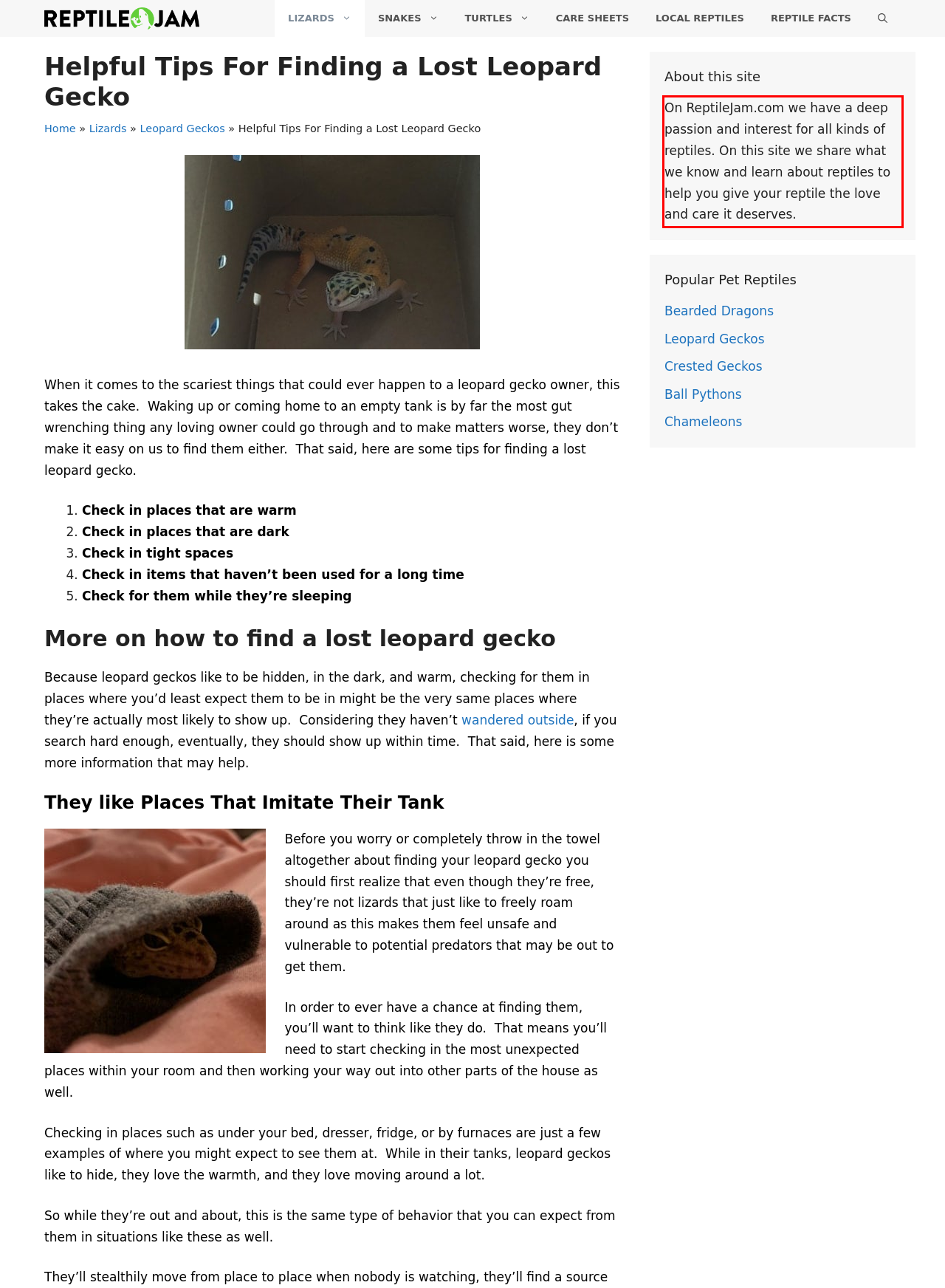You have a screenshot of a webpage, and there is a red bounding box around a UI element. Utilize OCR to extract the text within this red bounding box.

On ReptileJam.com we have a deep passion and interest for all kinds of reptiles. On this site we share what we know and learn about reptiles to help you give your reptile the love and care it deserves.